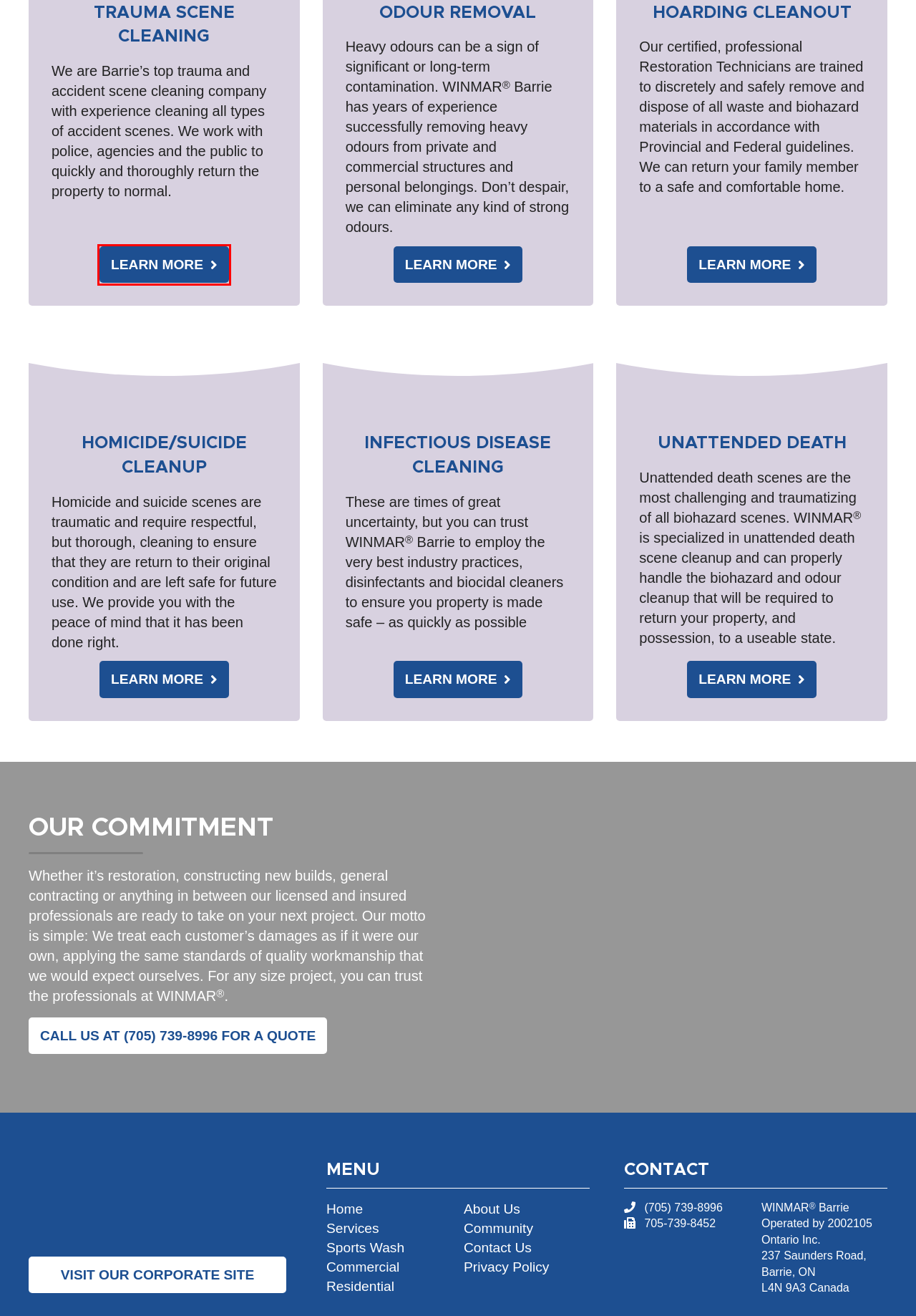You’re provided with a screenshot of a webpage that has a red bounding box around an element. Choose the best matching webpage description for the new page after clicking the element in the red box. The options are:
A. Homicide/Suicide Cleanup - WINMAR® Barrie
B. Privacy Policy - WINMAR® Barrie
C. Contact Us | WINMAR Barrie
D. Infectious Disease Cleaning - WINMAR® Barrie
E. Trauma Scene Cleaning - WINMAR® Barrie
F. Hoarding Cleanout - WINMAR® Barrie
G. Unattended Death - WINMAR® Barrie
H. Odour Removal - WINMAR® Barrie

E